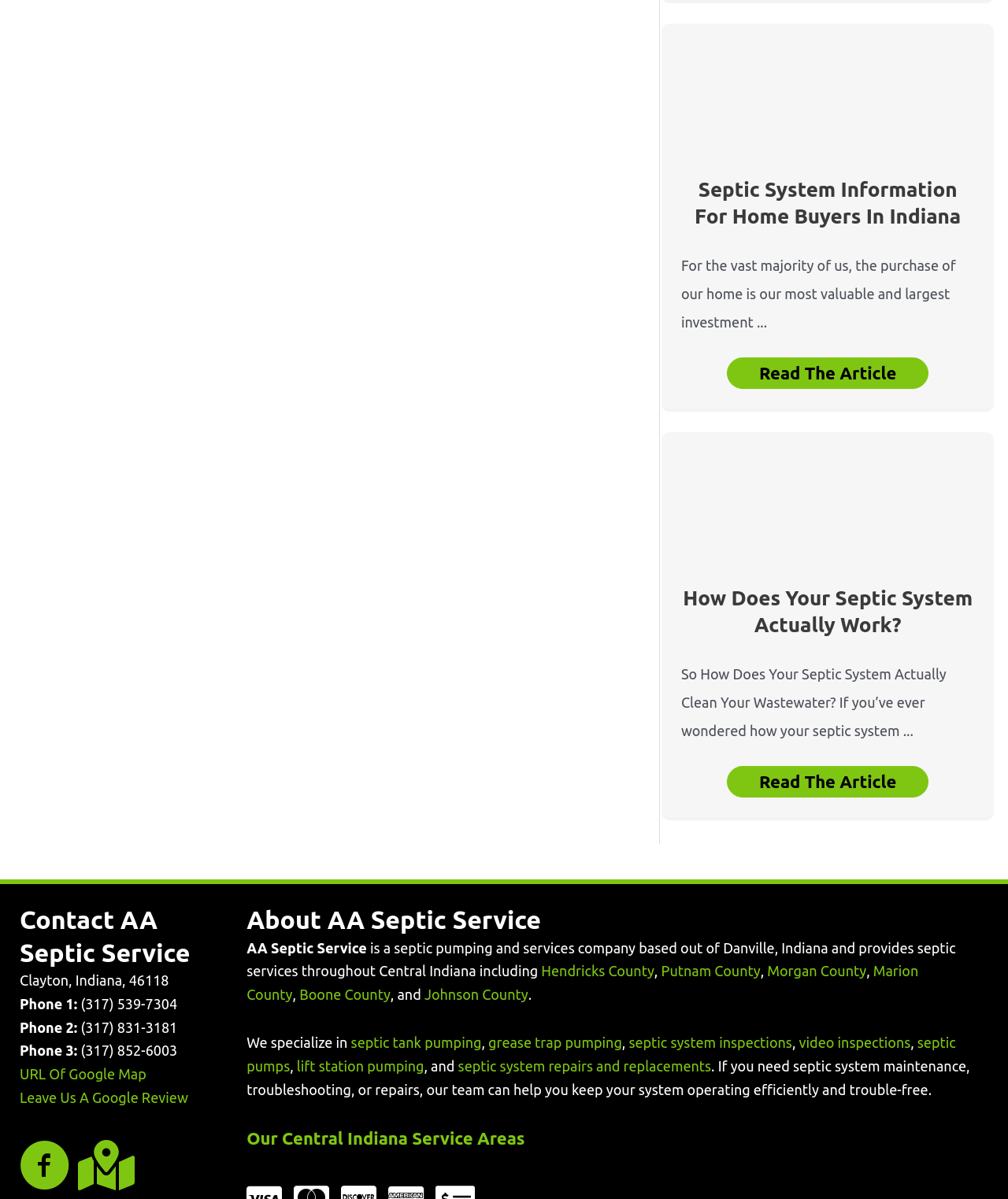Find and indicate the bounding box coordinates of the region you should select to follow the given instruction: "Contact AA Septic Service".

[0.02, 0.754, 0.237, 0.809]